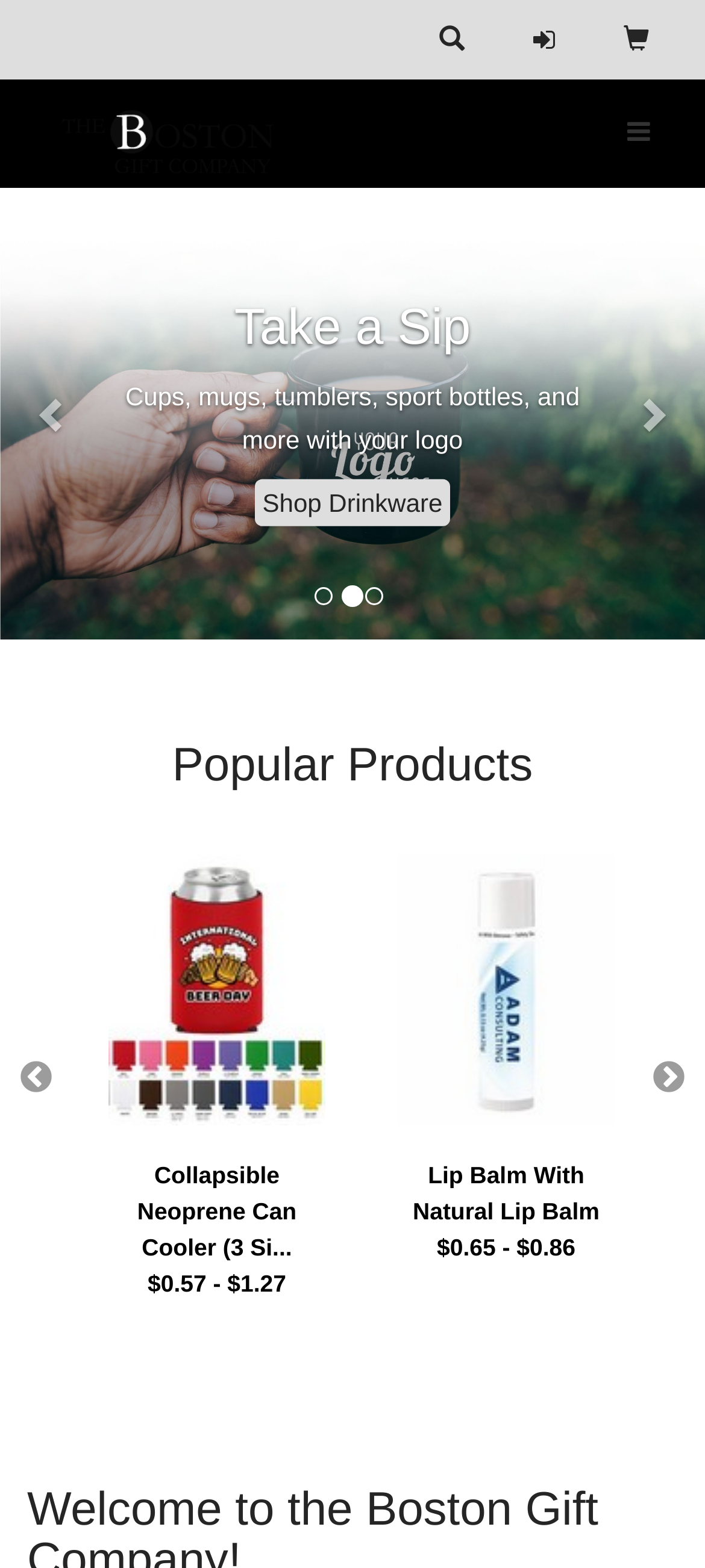What is the company name? Based on the image, give a response in one word or a short phrase.

The Boston Gift Company